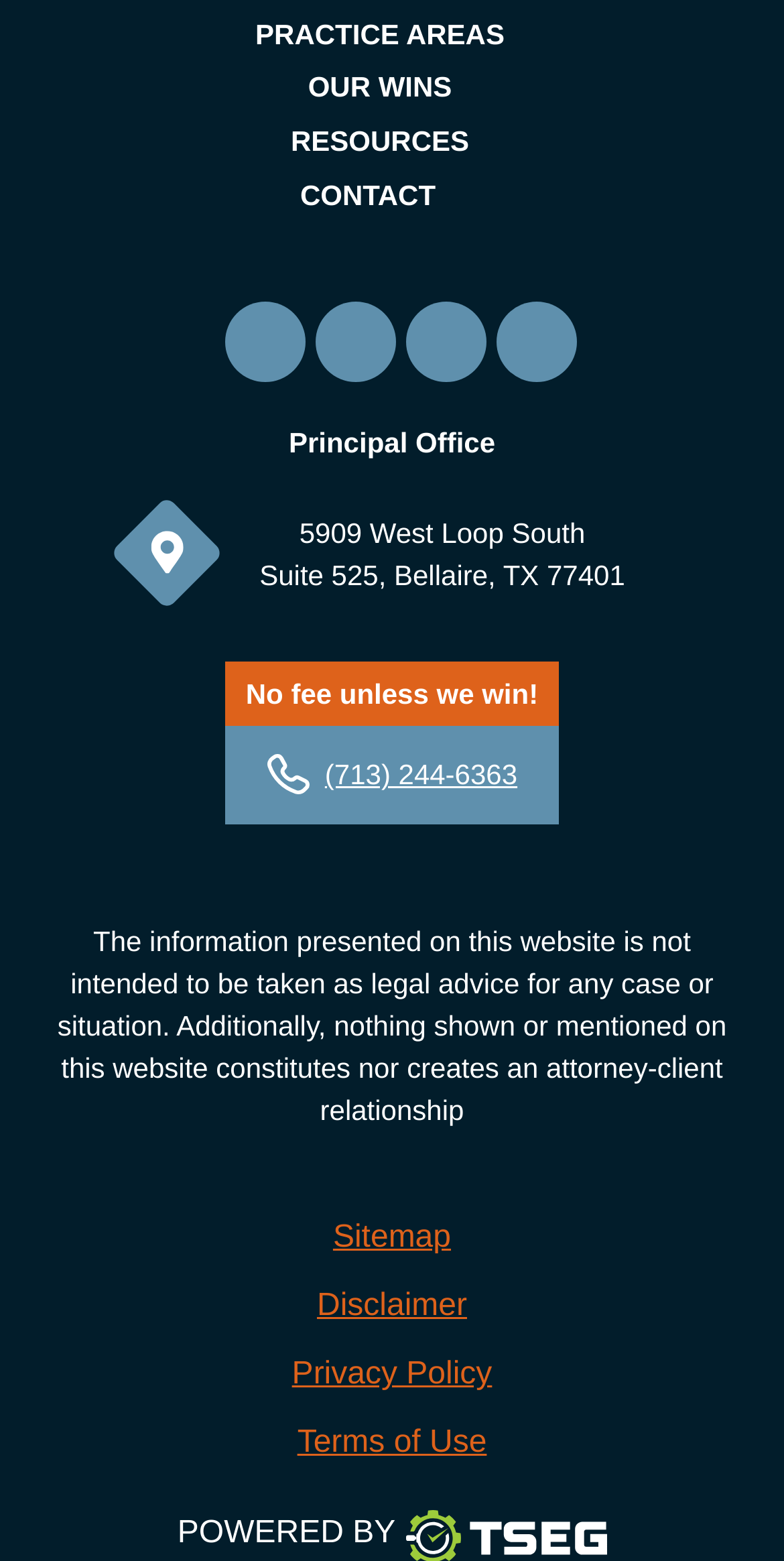Please locate the bounding box coordinates of the element that should be clicked to achieve the given instruction: "Click on PRACTICE AREAS".

[0.326, 0.011, 0.644, 0.032]